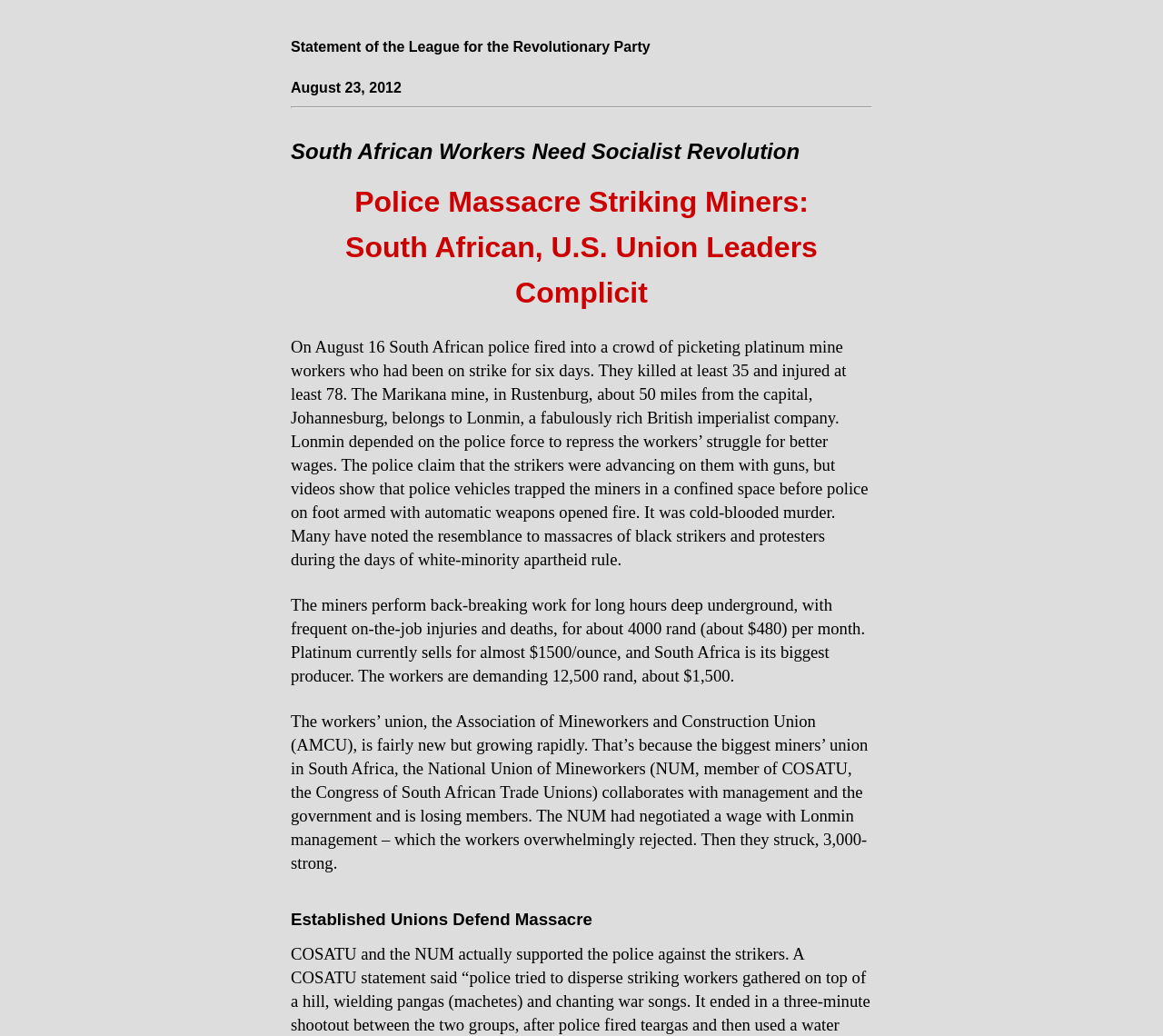What is the name of the union that collaborated with management and the government?
Using the visual information, respond with a single word or phrase.

NUM